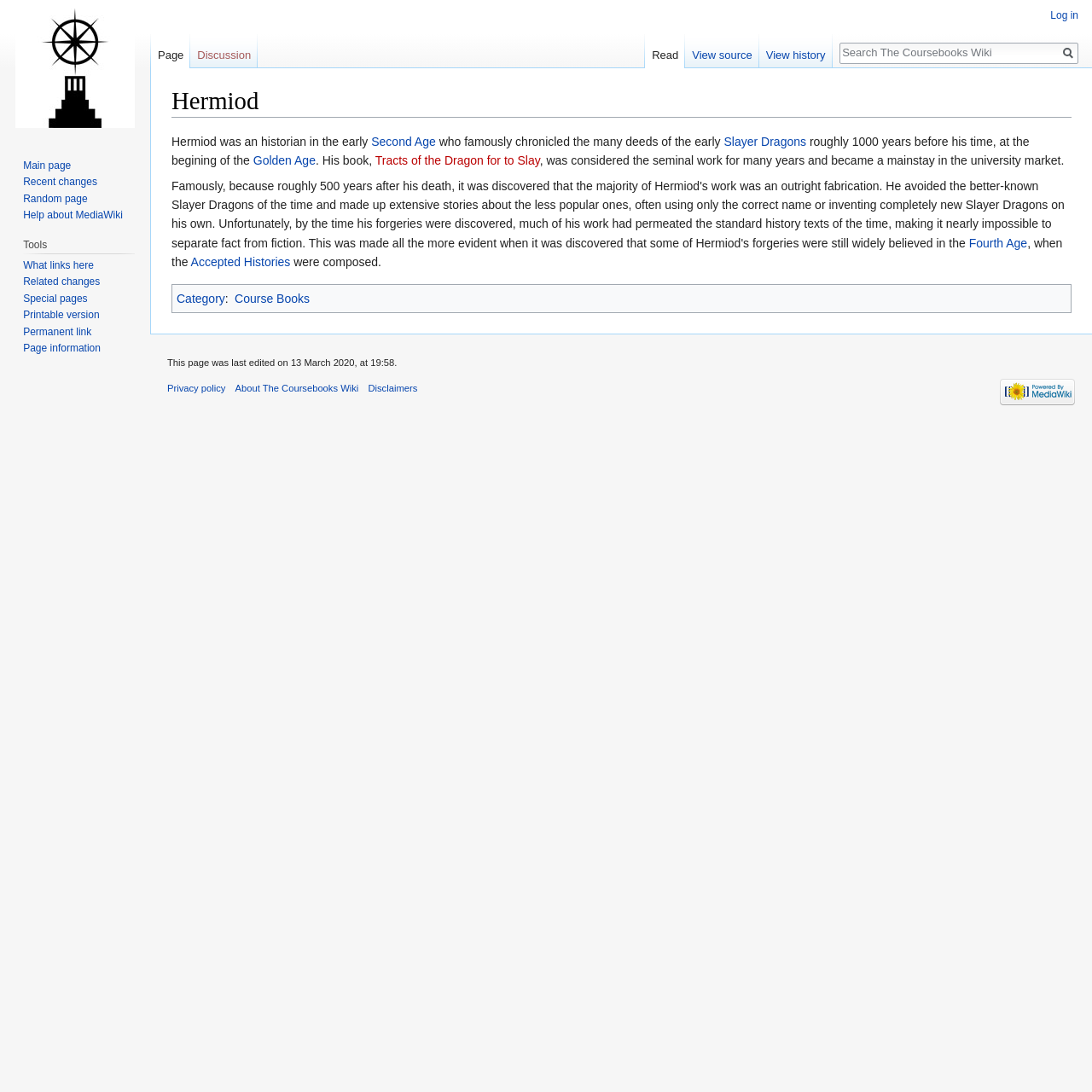Kindly determine the bounding box coordinates for the area that needs to be clicked to execute this instruction: "Visit the main page".

[0.006, 0.0, 0.131, 0.125]